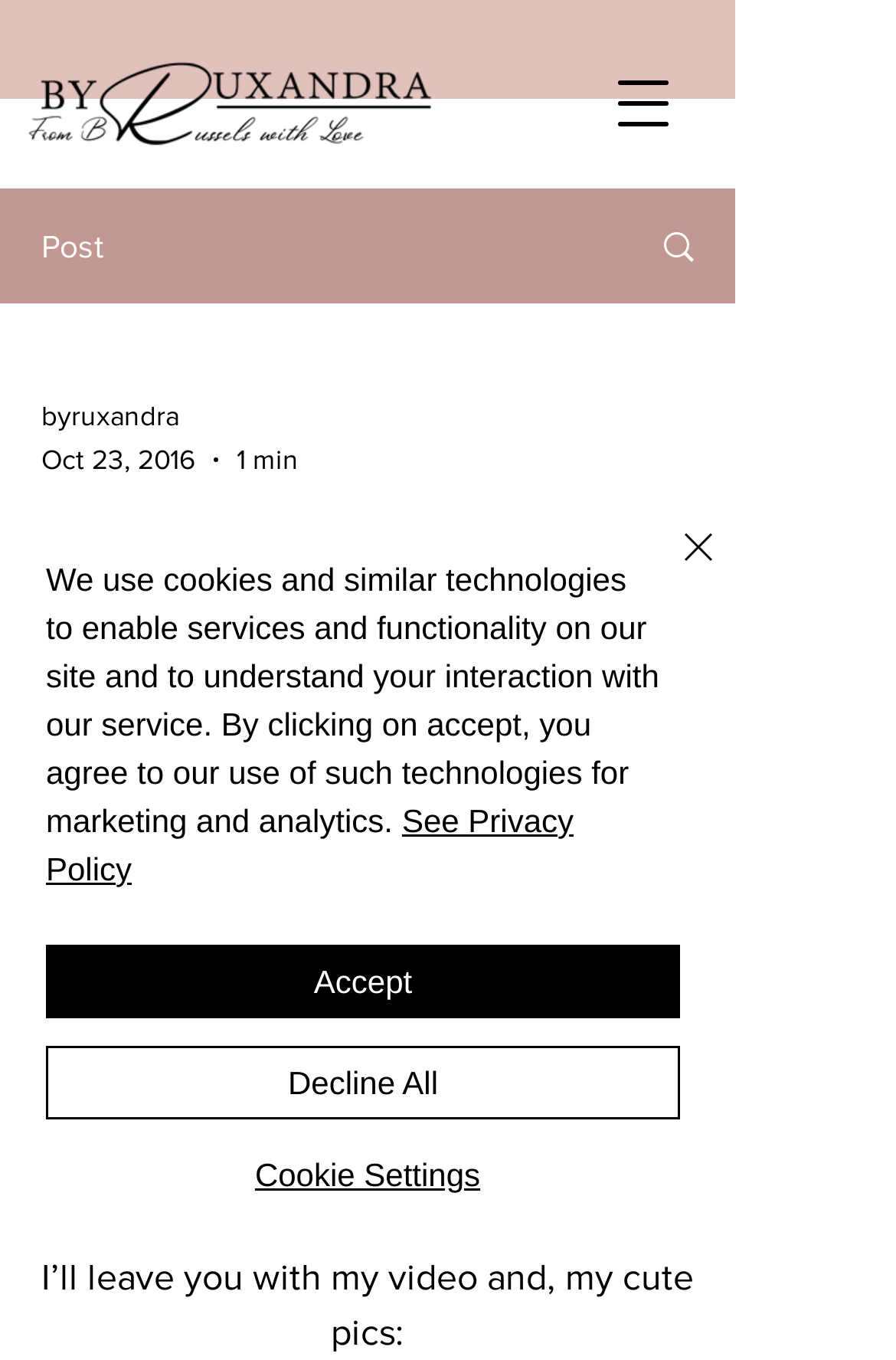What is the author wearing in the outfit post?
Please answer using one word or phrase, based on the screenshot.

sweater dress